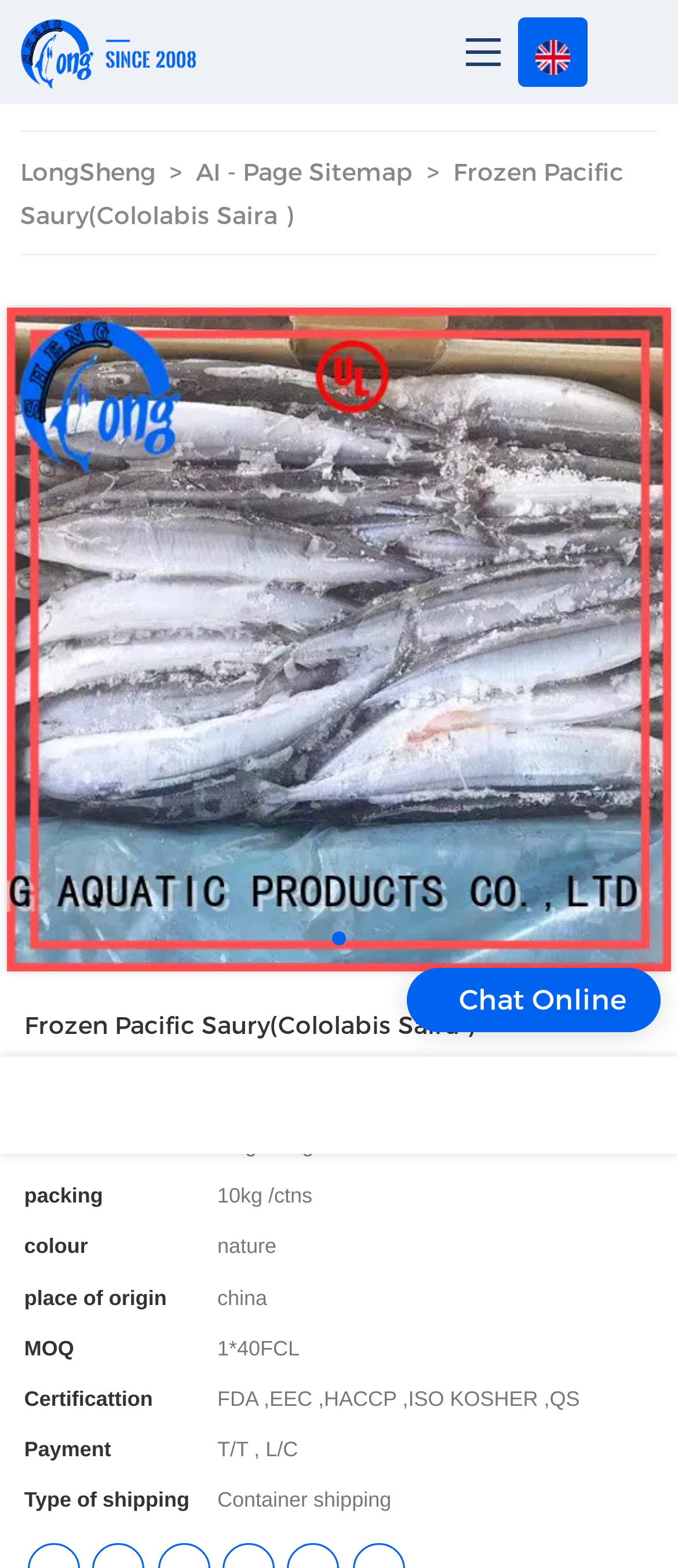Construct a comprehensive description capturing every detail on the webpage.

This webpage is about Frozen Pacific Saury Suppliers from LongSheng. At the top, there is a loading indicator and a link to "Frozen Pacific Saury(Cololabis Saira )" with an accompanying image. Below this, there is a figure element and a button. On the left side, there is a link to "LongSheng" followed by a series of links and static text elements, including "AI - Page Sitemap".

The main content of the page is a detailed description of the Frozen Pacific Saury product, presented in a series of description lists. Each list consists of a term and a detail, with the term on the left and the detail on the right. The lists describe various aspects of the product, including the key word, brand name, packing, colour, place of origin, MOQ, certification, payment, and type of shipping. The details provided include "Bonito whole round", "longsheng", "10kg /ctns", "nature", "china", "1*40FCL", "FDA,EEC,HACCP,ISO KOSHER,QS", "T/T, L/C", and "Container shipping".

On the right side of the page, there is a large image of the Frozen Pacific Saury product. Below this, there is a heading element with the same text as the link at the top, "Frozen Pacific Saury(Cololabis Saira )". At the bottom of the page, there are two links and a static text element with the text "Chat Online".